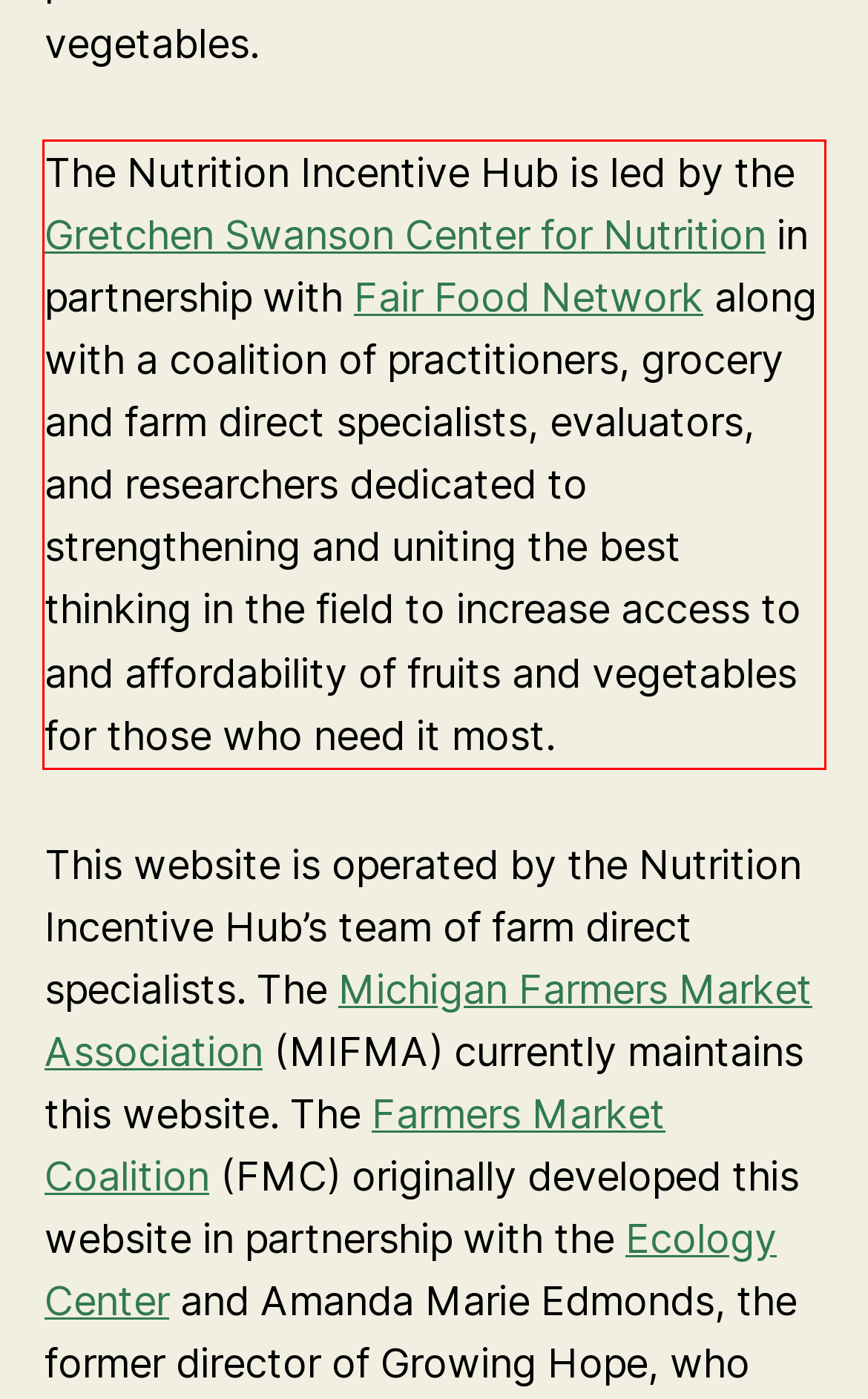Look at the screenshot of the webpage, locate the red rectangle bounding box, and generate the text content that it contains.

The Nutrition Incentive Hub is led by the Gretchen Swanson Center for Nutrition in partnership with Fair Food Network along with a coalition of practitioners, grocery and farm direct specialists, evaluators, and researchers dedicated to strengthening and uniting the best thinking in the field to increase access to and affordability of fruits and vegetables for those who need it most.